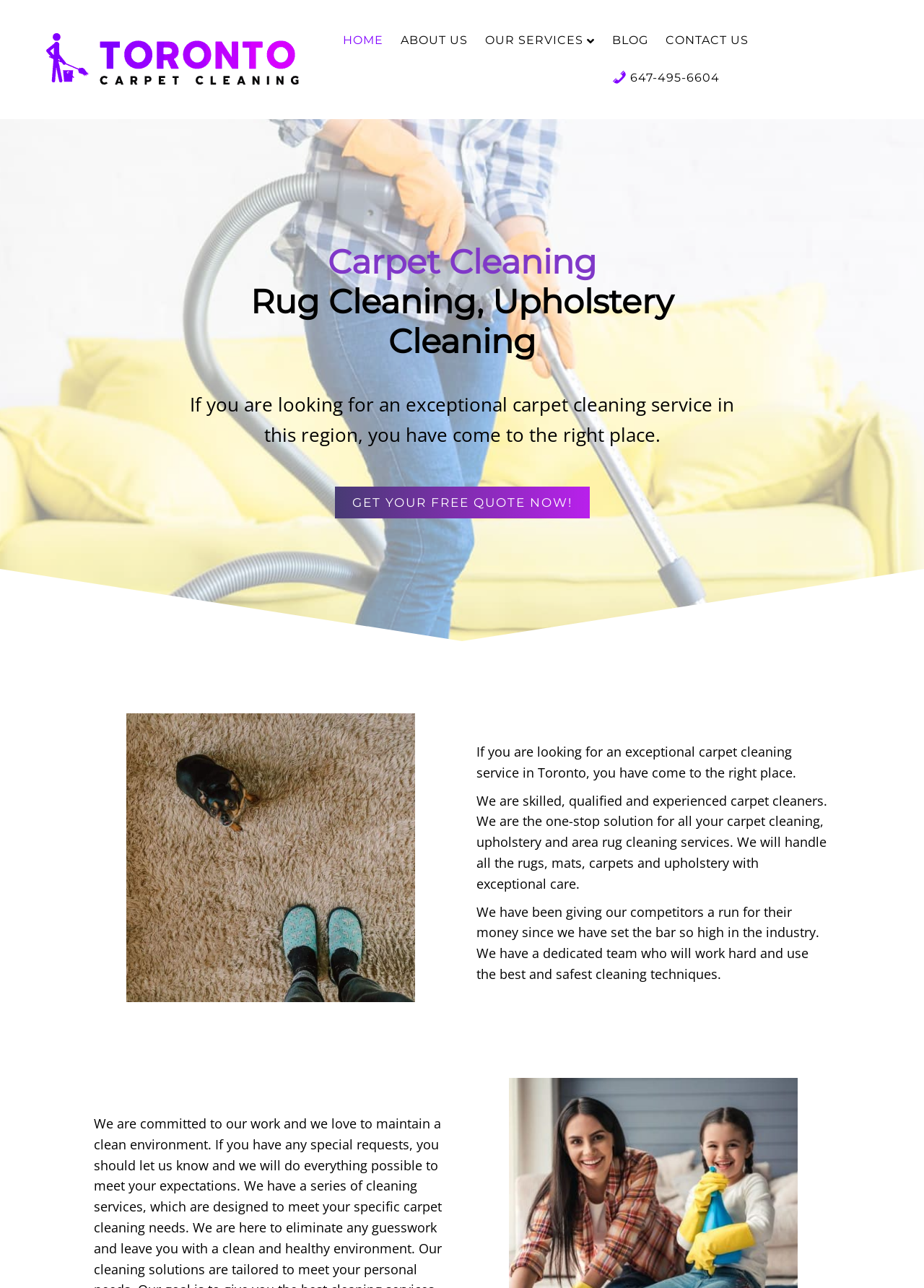How can I get a quote from Toronto Carpet Cleaning?
Using the visual information, respond with a single word or phrase.

Click 'GET YOUR FREE QUOTE NOW!' button